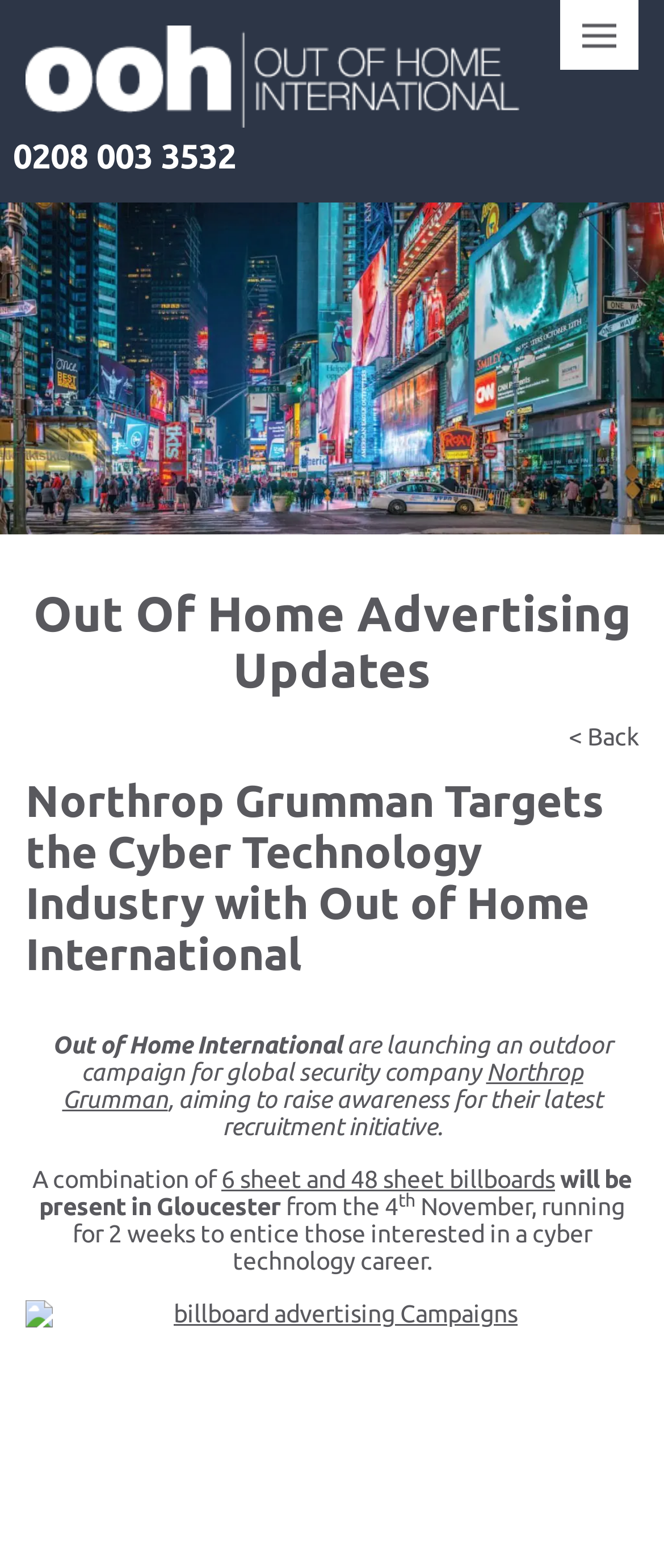Identify the bounding box coordinates of the HTML element based on this description: "< Back".

[0.038, 0.461, 0.962, 0.479]